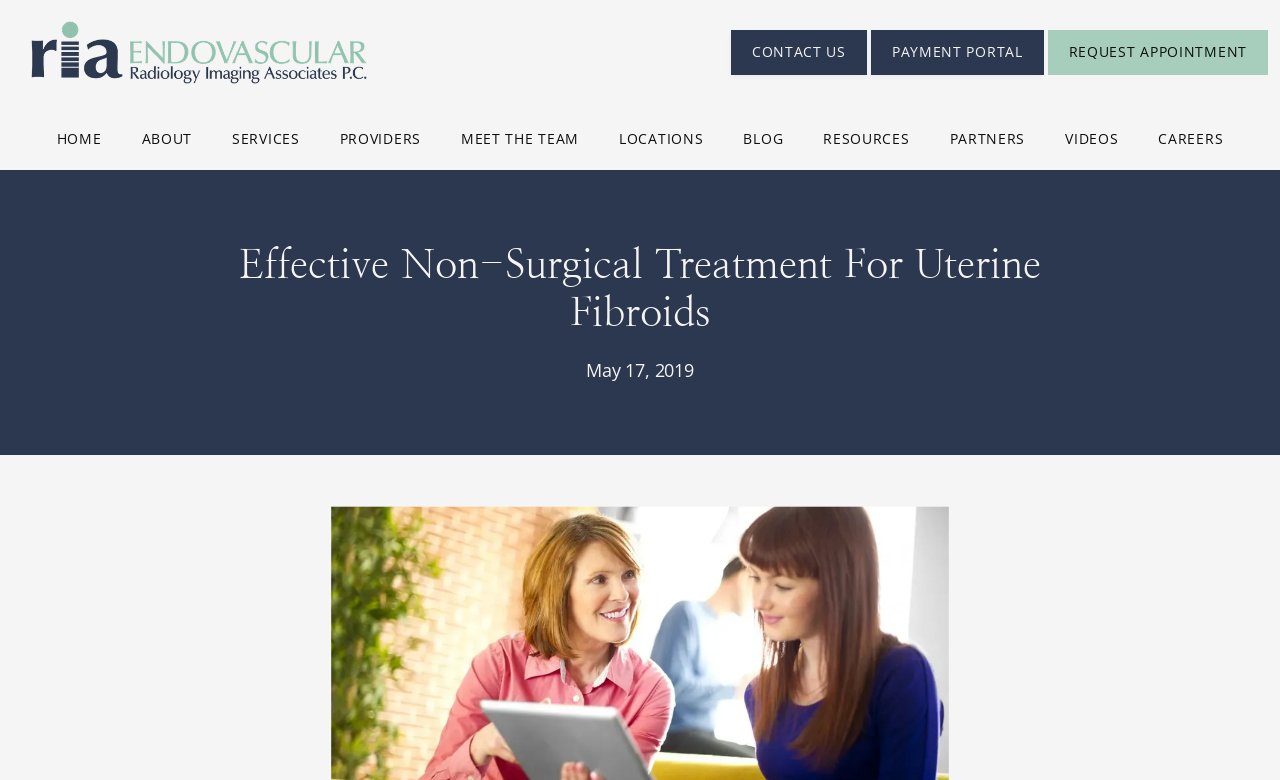Using the provided description alt="ria endovascular logo", find the bounding box coordinates for the UI element. Provide the coordinates in (top-left x, top-left y, bottom-right x, bottom-right y) format, ensuring all values are between 0 and 1.

[0.008, 0.0, 0.303, 0.138]